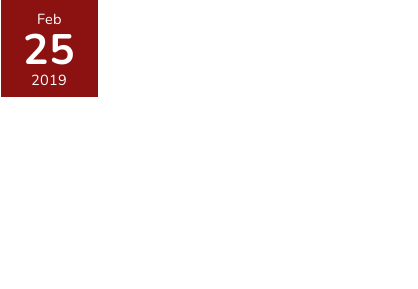Detail every visible element in the image extensively.

The image displayed features a calendar page marked with the date "February 25, 2019." The date is prominently highlighted, indicating its significance, perhaps representing a noteworthy event or milestone. Above the date, the month "Feb" is elegantly noted, and beneath the date, the year "2019" is displayed in a clean, legible font. The overall design utilizes a rich maroon background, adding a touch of sophistication and warmth to the visual. This imagery is often used in articles or blog posts to signify the publication date of an entry, emphasizing the timelessness of the content that follows.